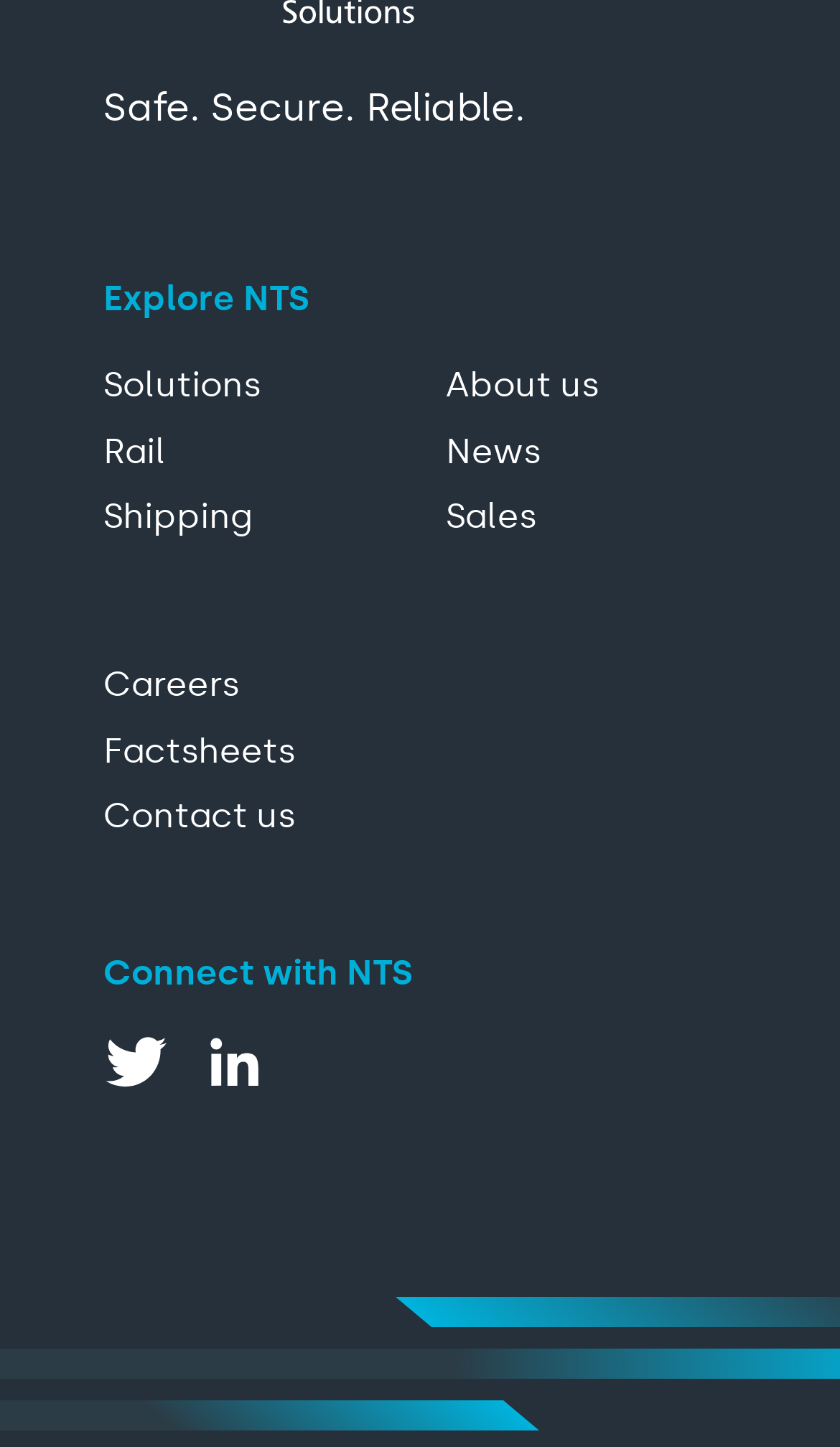Pinpoint the bounding box coordinates of the area that must be clicked to complete this instruction: "View factsheets".

[0.123, 0.497, 0.469, 0.542]